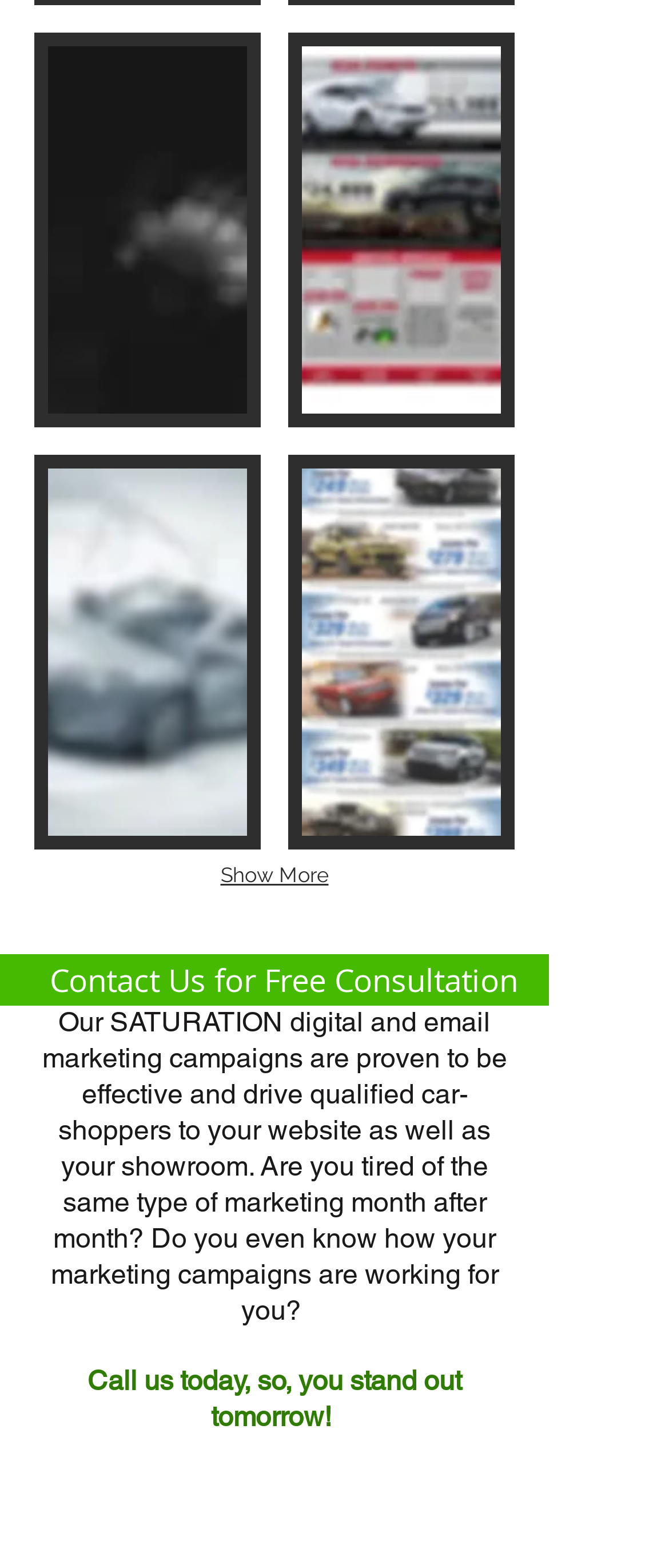Respond with a single word or short phrase to the following question: 
What is the theme of the marketing campaigns mentioned?

Car marketing